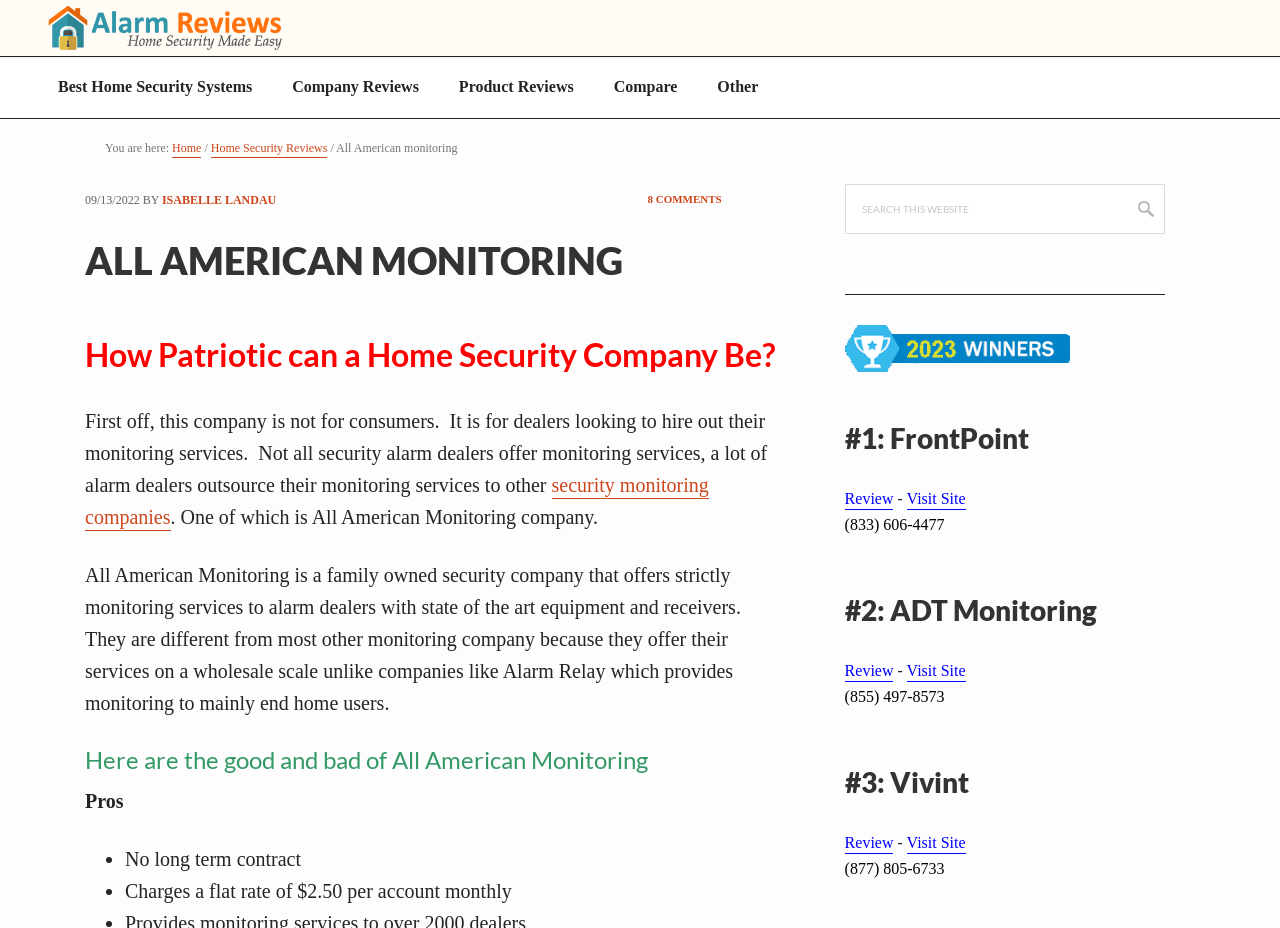Could you locate the bounding box coordinates for the section that should be clicked to accomplish this task: "Visit the 'Home Security Reviews' page".

[0.165, 0.152, 0.256, 0.17]